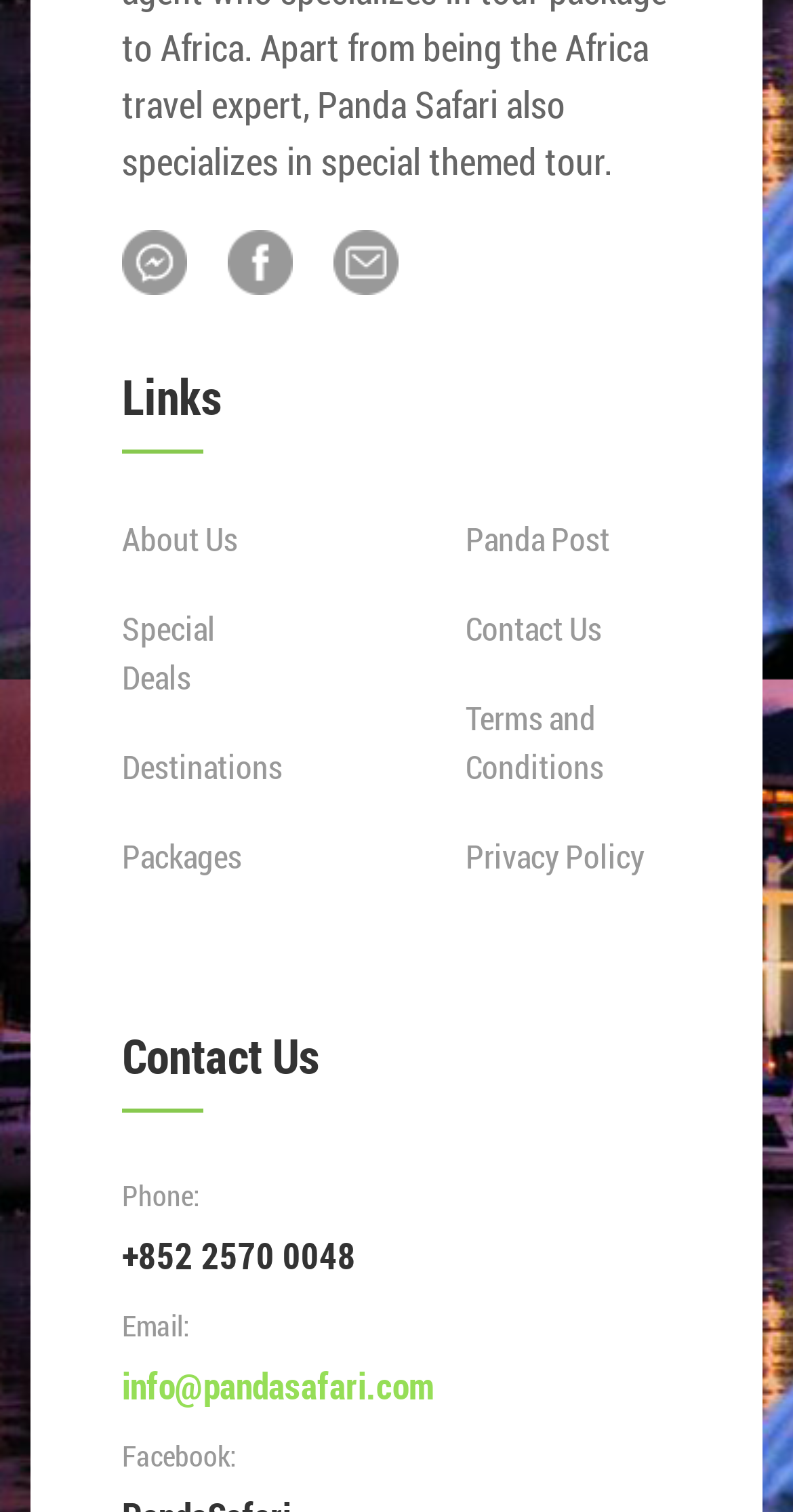Could you indicate the bounding box coordinates of the region to click in order to complete this instruction: "Visit Facebook page".

[0.154, 0.95, 0.297, 0.976]